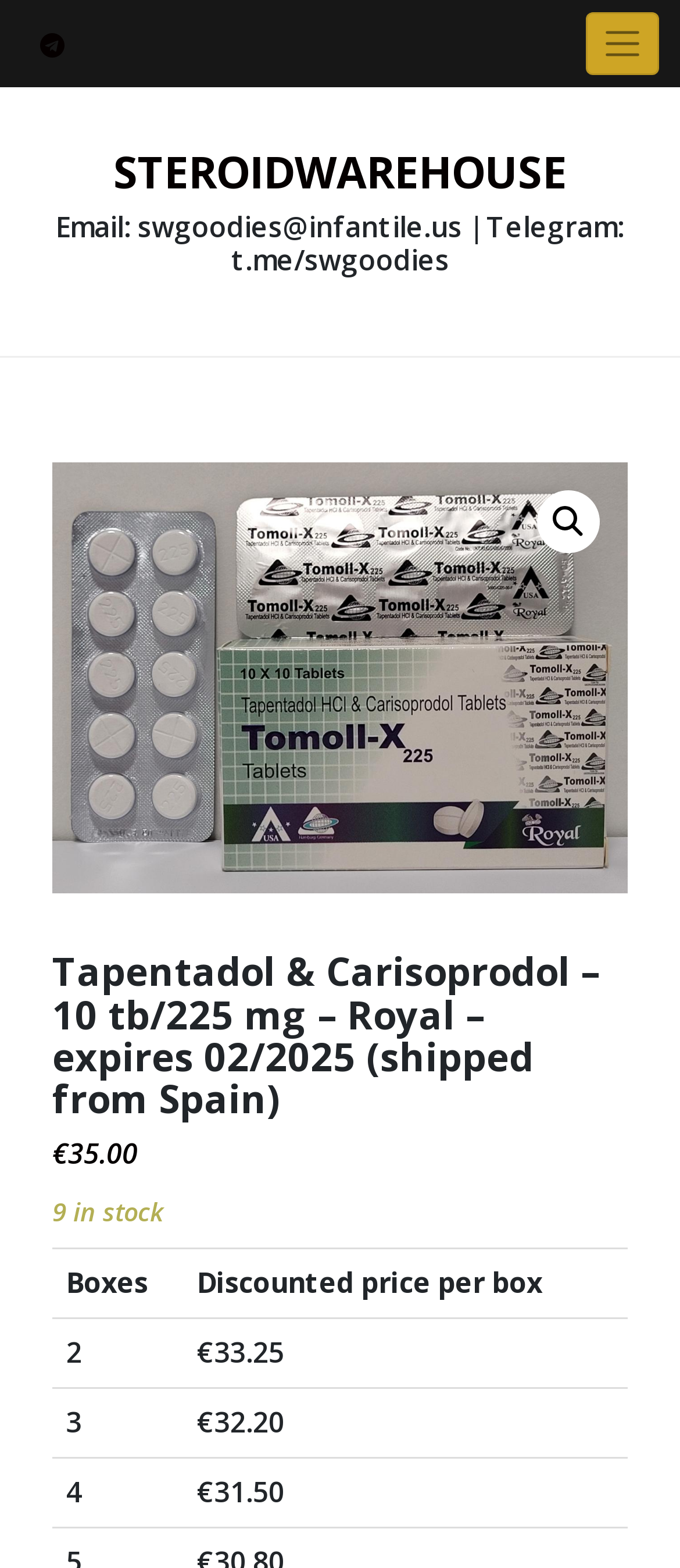What is the discounted price per box for 4 boxes?
Your answer should be a single word or phrase derived from the screenshot.

€31.50